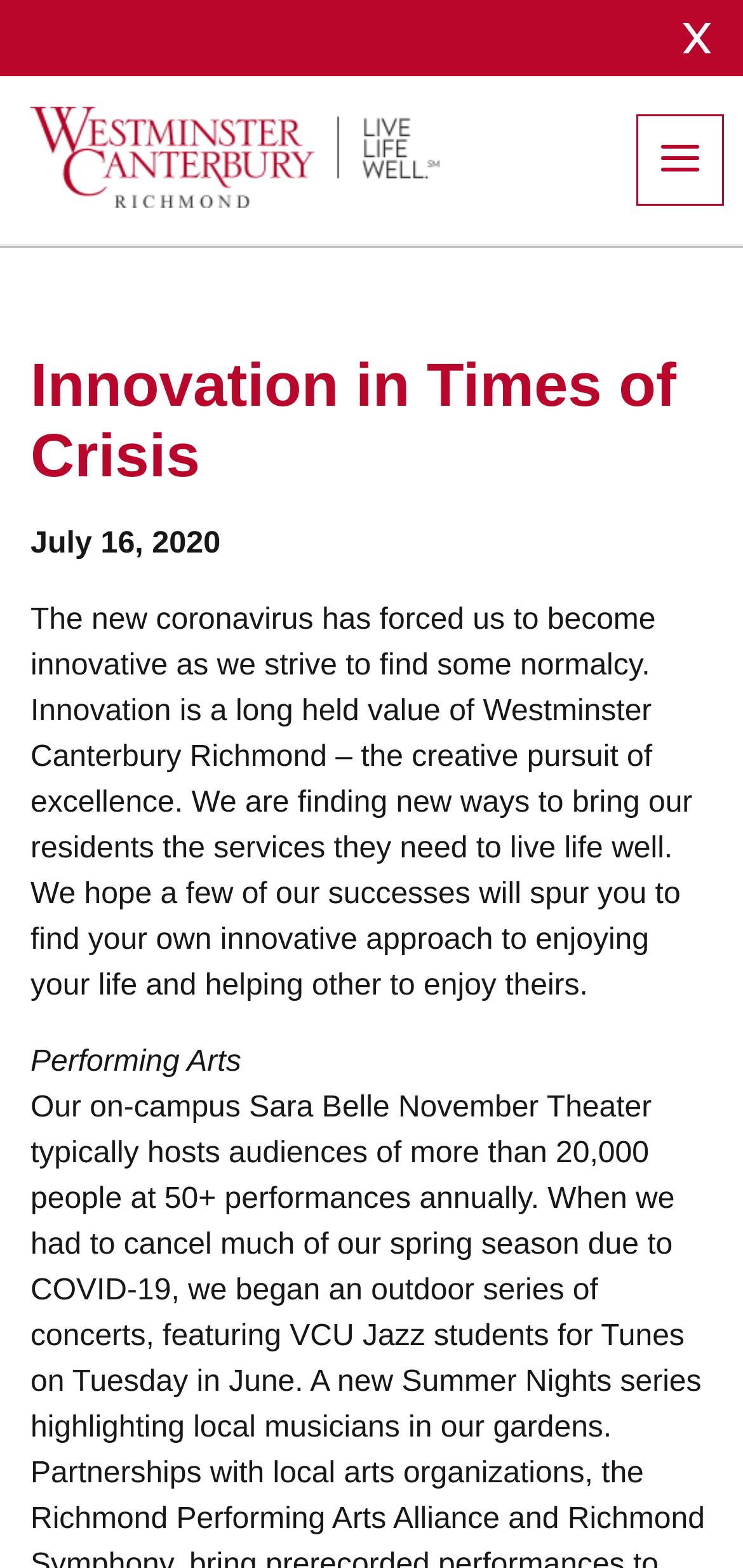Generate a comprehensive description of the contents of the webpage.

The webpage is a blog post titled "Innovation in Times of Crisis – Westminster Canterbury Richmond Blog". At the top of the page, there is a site notification with a "Close" button on the right side. Below the notification, there is a prominent header section with a link to the blog's homepage, accompanied by an image of the blog's logo. To the right of the header section, there is a navigation menu button with an icon.

The main content of the page is a blog post titled "Innovation in Times of Crisis". The title is a heading that spans almost the entire width of the page. Below the title, there is a timestamp indicating that the post was published on July 16, 2020. The blog post itself is a lengthy paragraph that discusses how the coronavirus has forced innovation and how Westminster Canterbury Richmond is finding new ways to bring services to its residents.

Further down the page, there is a section titled "Performing Arts", which appears to be a subheading or category label. There are no other UI elements or text in this section, suggesting that it may be a header for a subsequent section or article. Overall, the page has a simple and clean layout, with a focus on the blog post content.